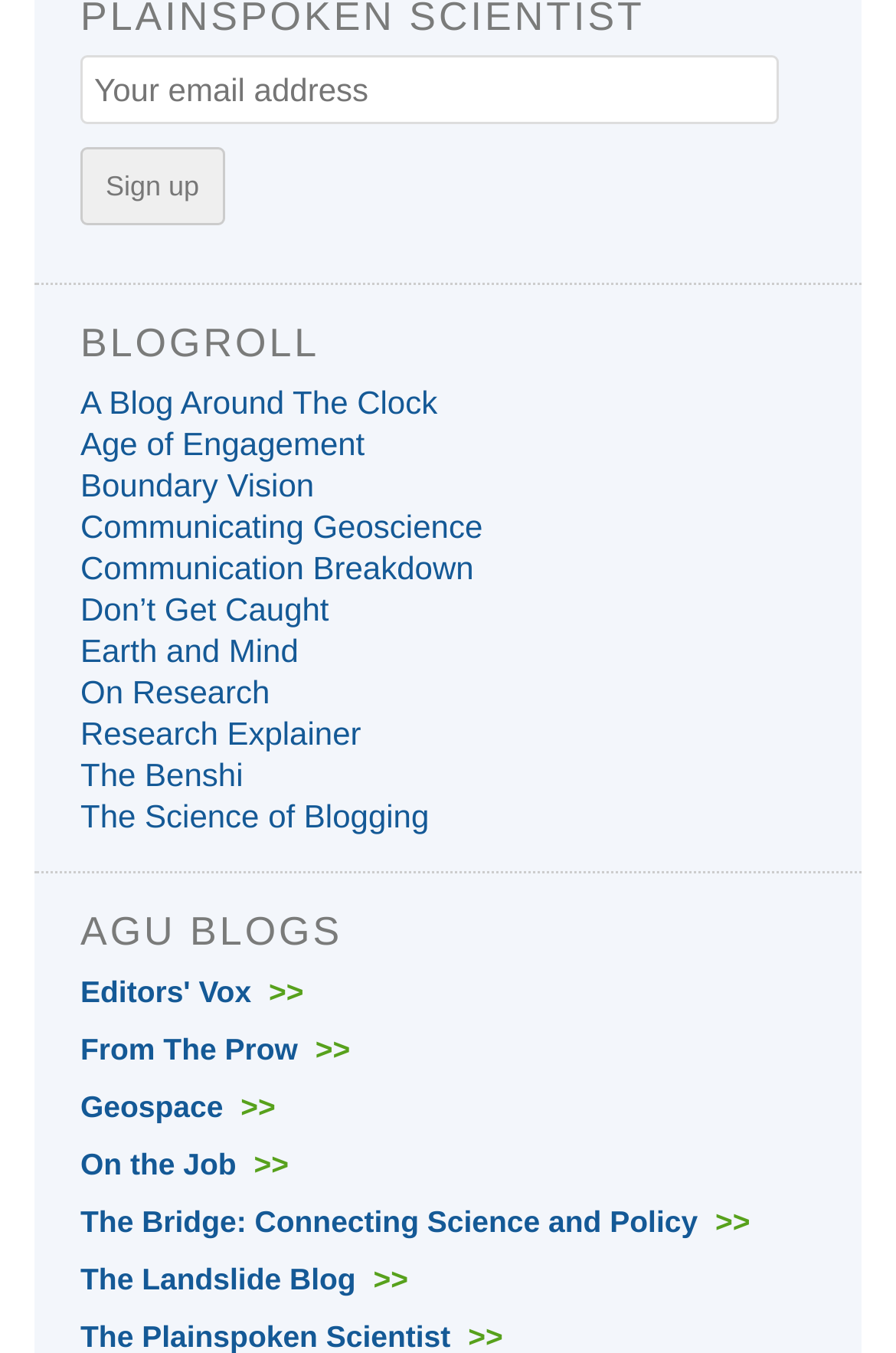Answer the question in one word or a short phrase:
What is the vertical position of the 'Sign up' button?

Above the 'BLOGROLL' heading